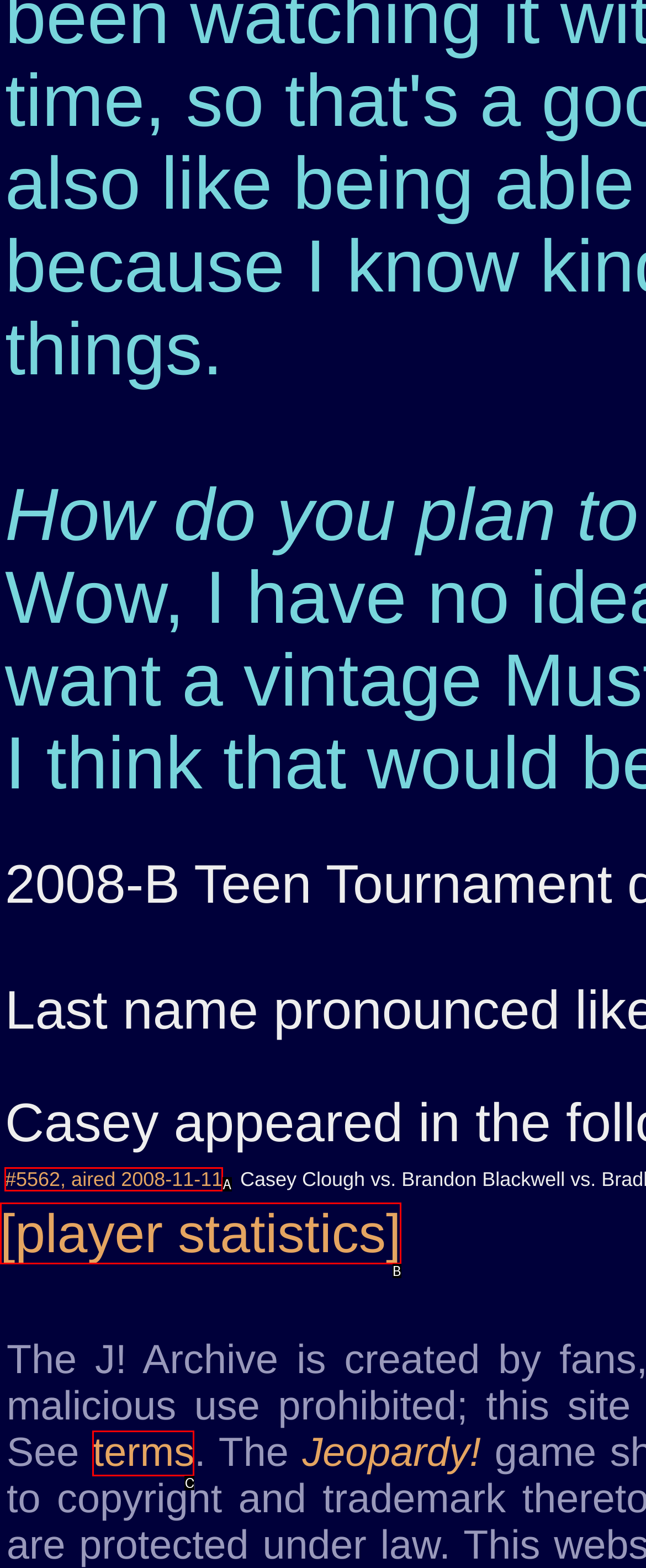Which option corresponds to the following element description: Solutions?
Please provide the letter of the correct choice.

None